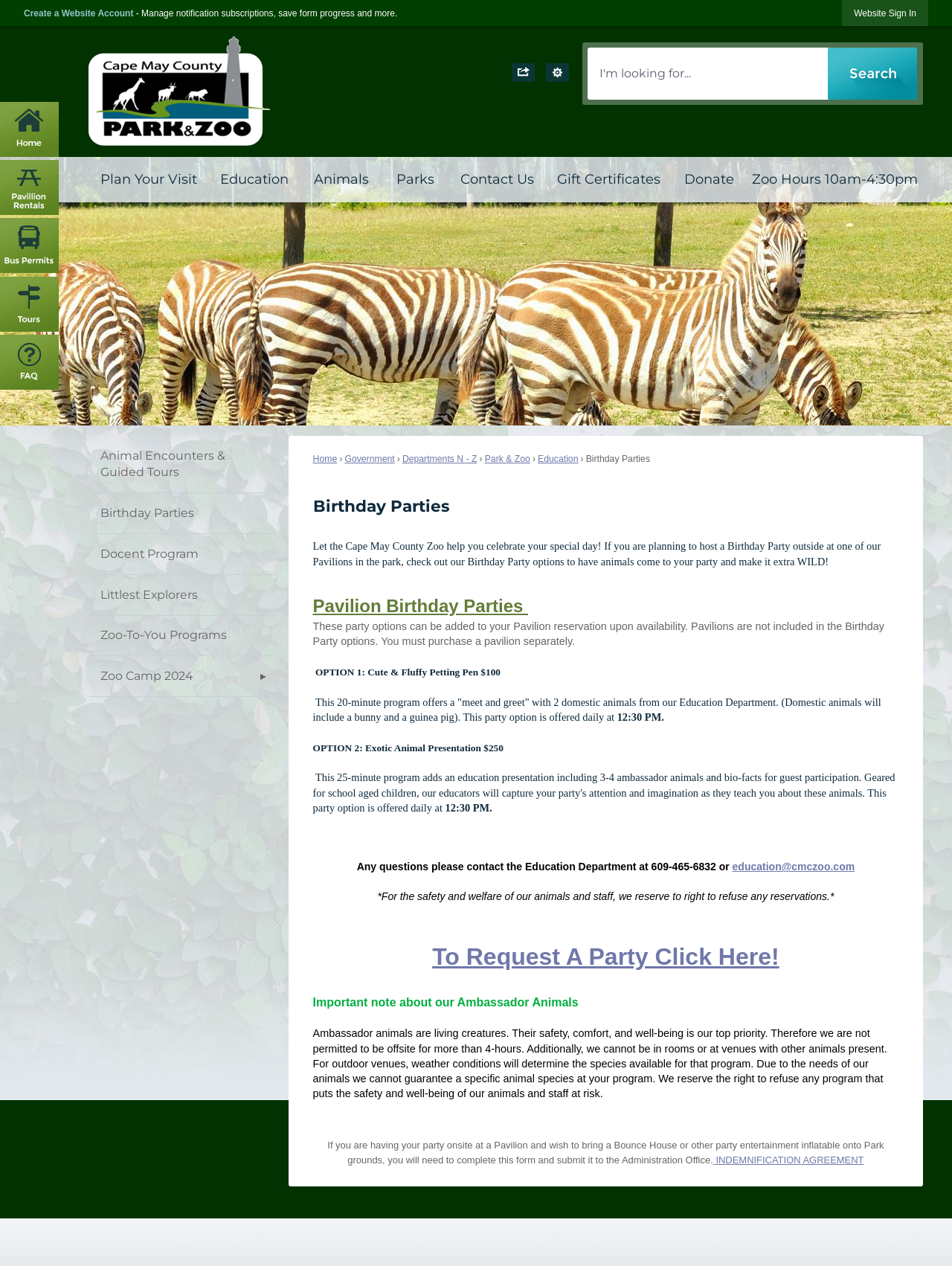What is the purpose of the Cape May County Zoo's birthday party options?
Please answer the question as detailed as possible.

The webpage describes the Cape May County Zoo's birthday party options, which include animal encounters and presentations. The purpose of these options is to make birthday parties extra wild and memorable for children.